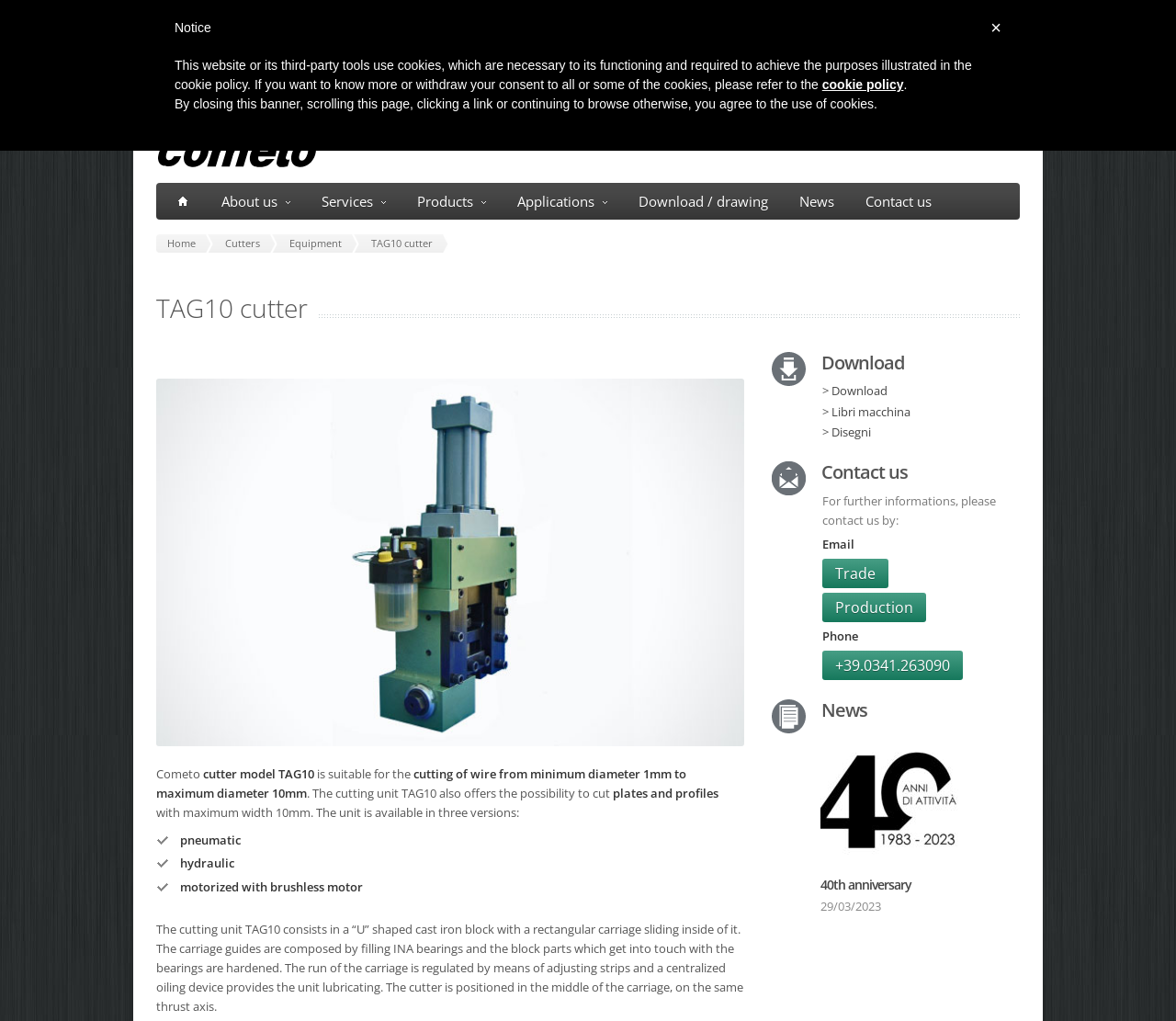Determine the coordinates of the bounding box that should be clicked to complete the instruction: "Contact us by email". The coordinates should be represented by four float numbers between 0 and 1: [left, top, right, bottom].

[0.699, 0.547, 0.755, 0.576]